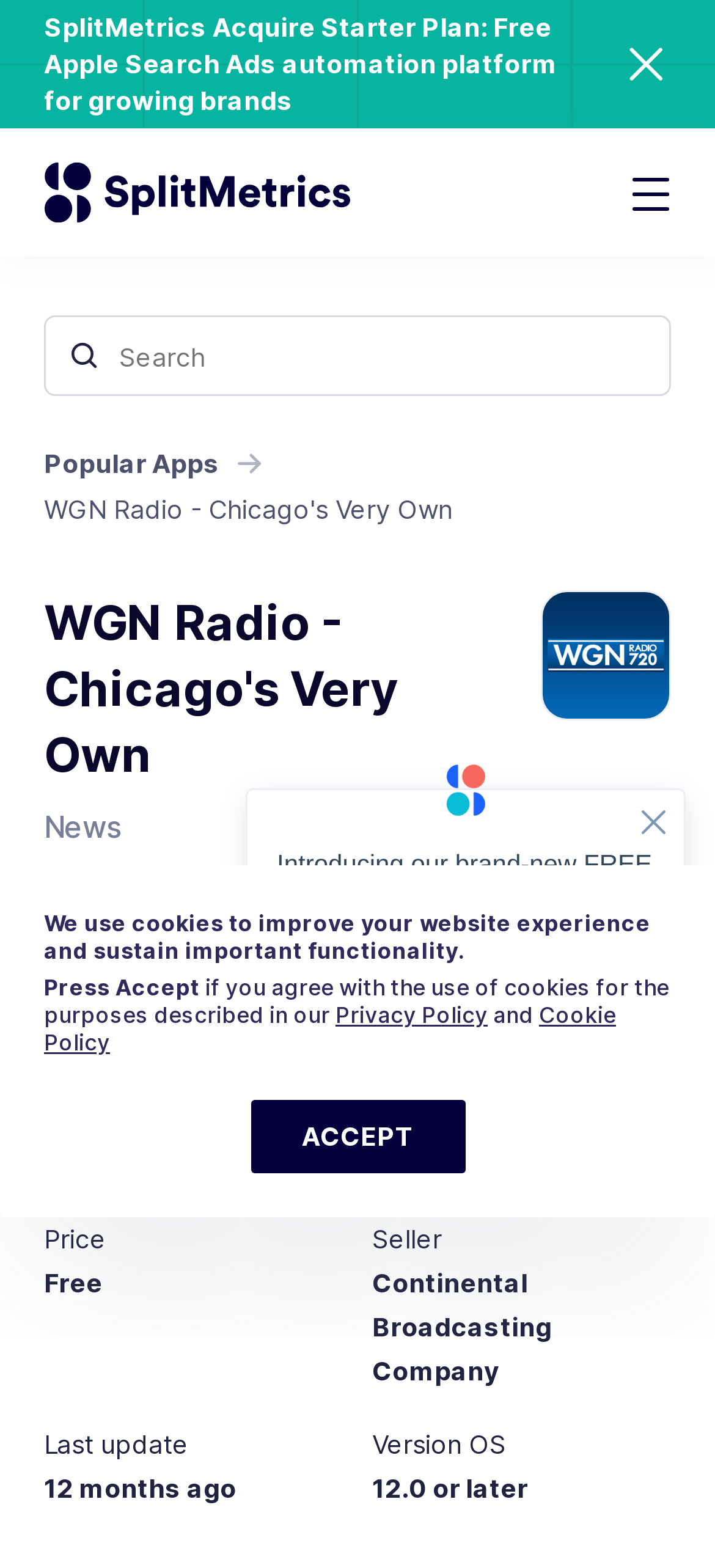Given the element description "Accept", identify the bounding box of the corresponding UI element.

[0.35, 0.701, 0.65, 0.748]